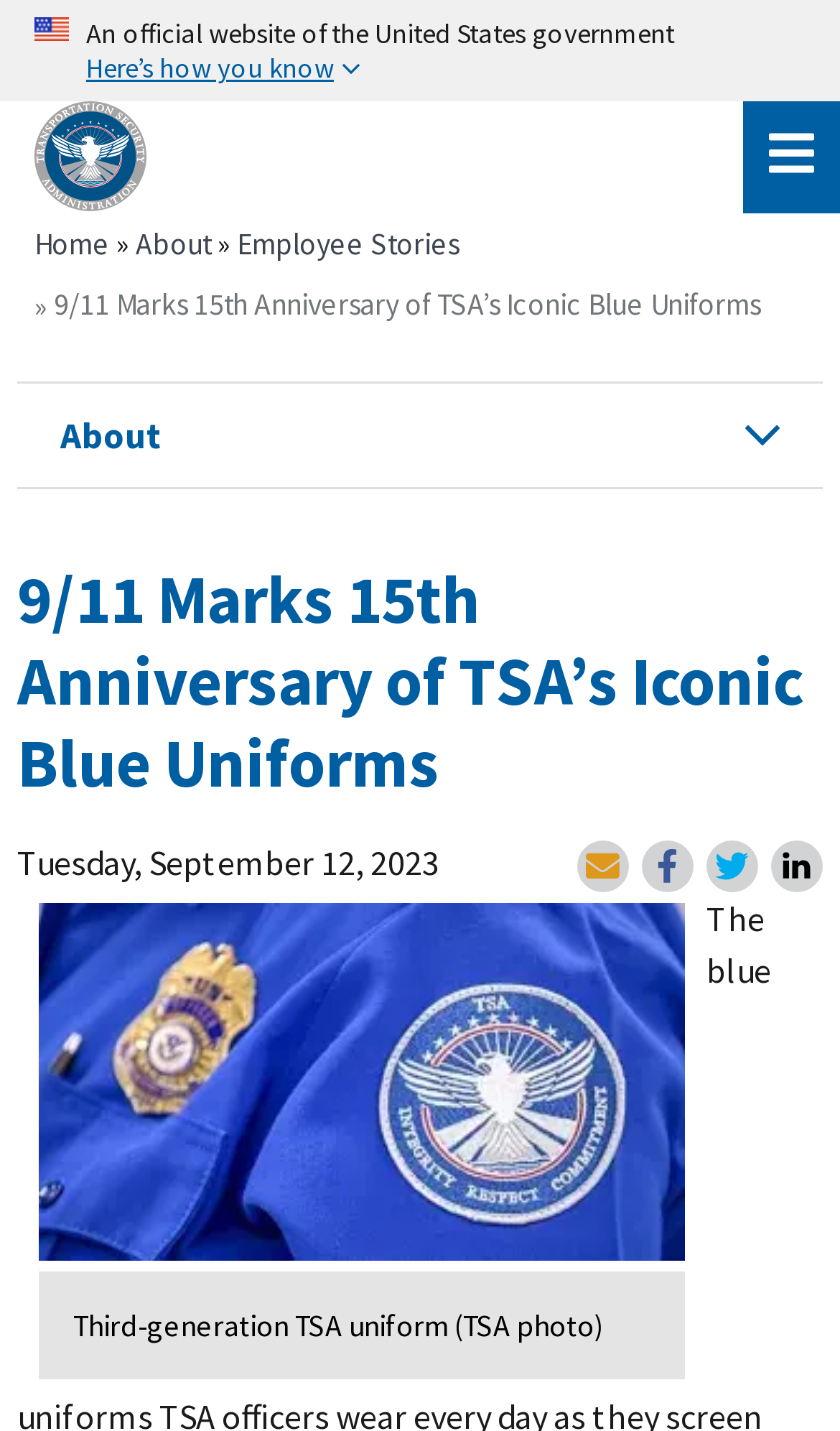Pinpoint the bounding box coordinates of the area that must be clicked to complete this instruction: "Click the 'Skip to main content' link".

[0.285, 0.0, 0.479, 0.005]